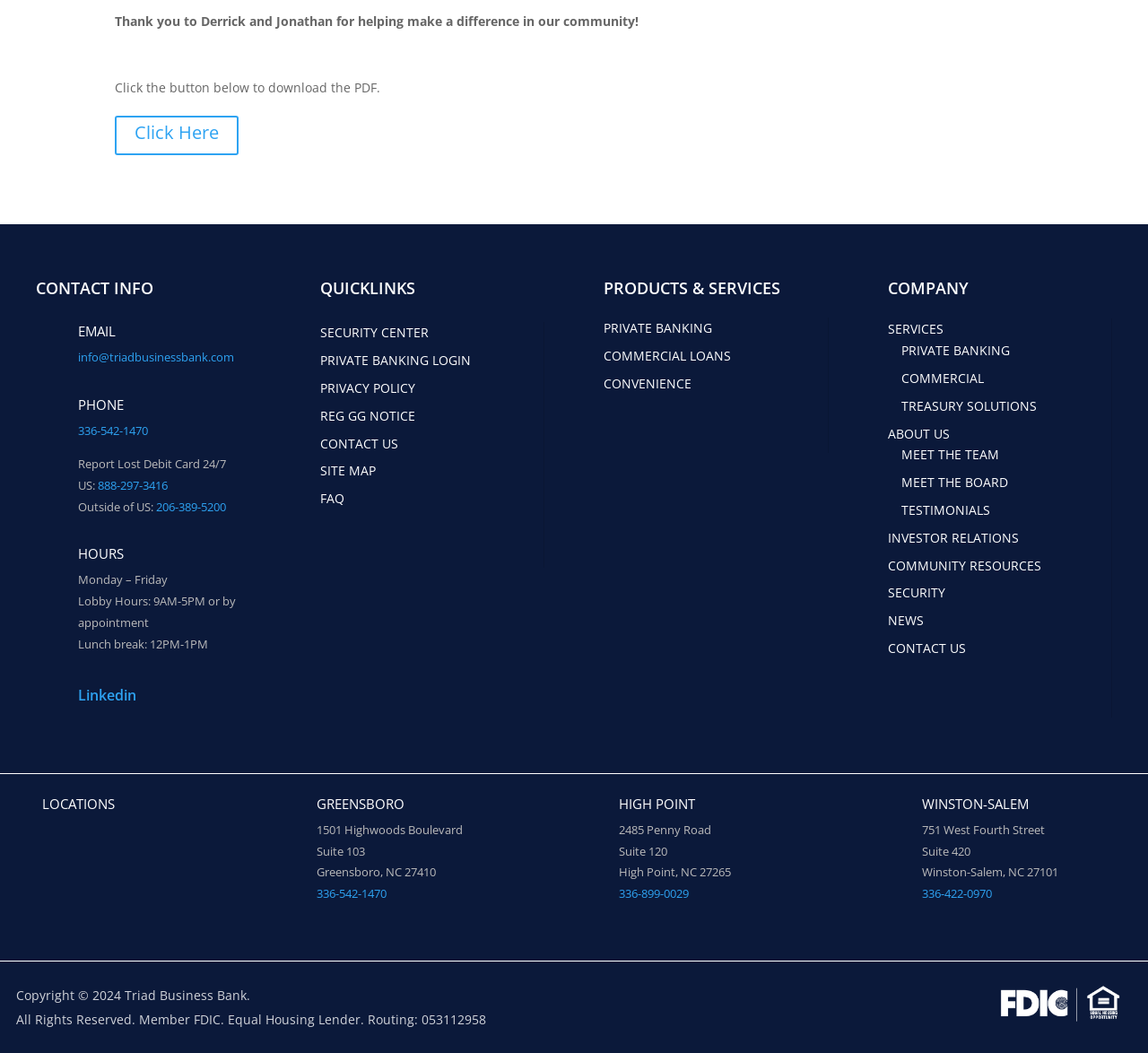What are the hours of operation for the bank?
Respond to the question with a well-detailed and thorough answer.

I found the hours of operation by looking at the 'HOURS' section, where it is listed as 'Monday – Friday' with the corresponding hours '9AM-5PM or by appointment'.